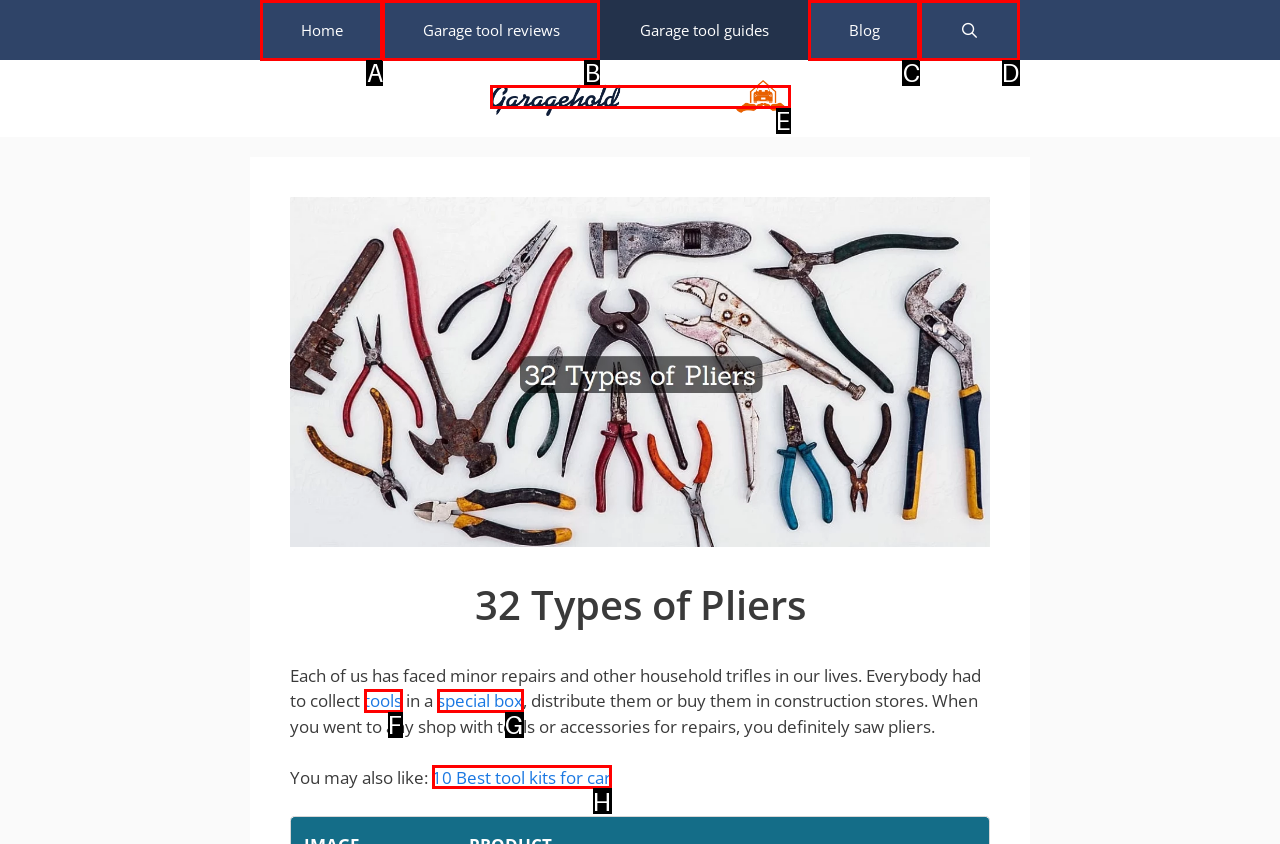Choose the UI element that best aligns with the description: aria-label="Open Search Bar"
Respond with the letter of the chosen option directly.

D